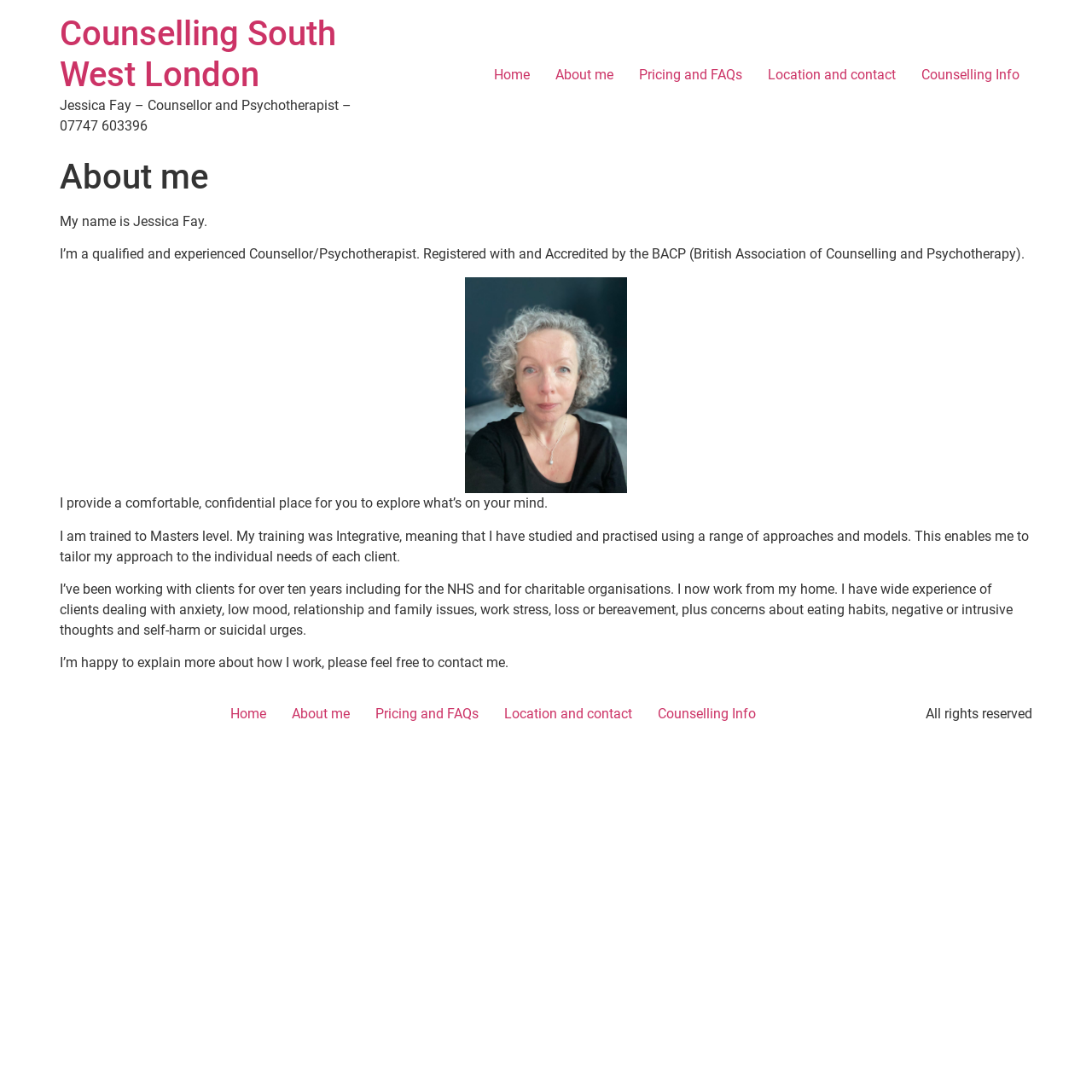Please identify the coordinates of the bounding box for the clickable region that will accomplish this instruction: "Click on the 'Counselling Info' link".

[0.832, 0.053, 0.945, 0.084]